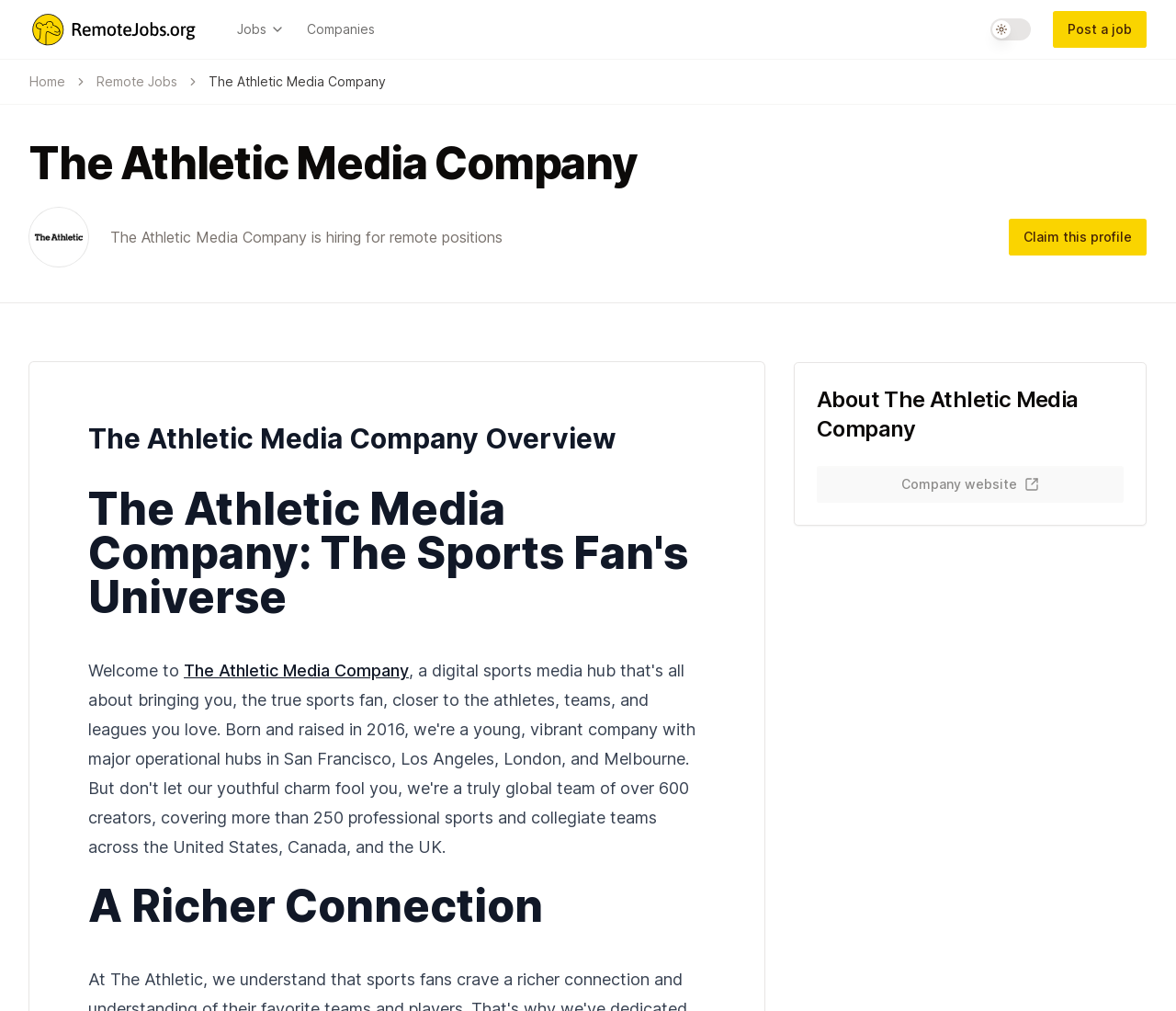What is the name of the company hiring for remote positions?
Make sure to answer the question with a detailed and comprehensive explanation.

Based on the webpage, the company name is mentioned in the header section as 'The Athletic Media Company' and also in the subheading 'The Athletic Media Company Overview'.